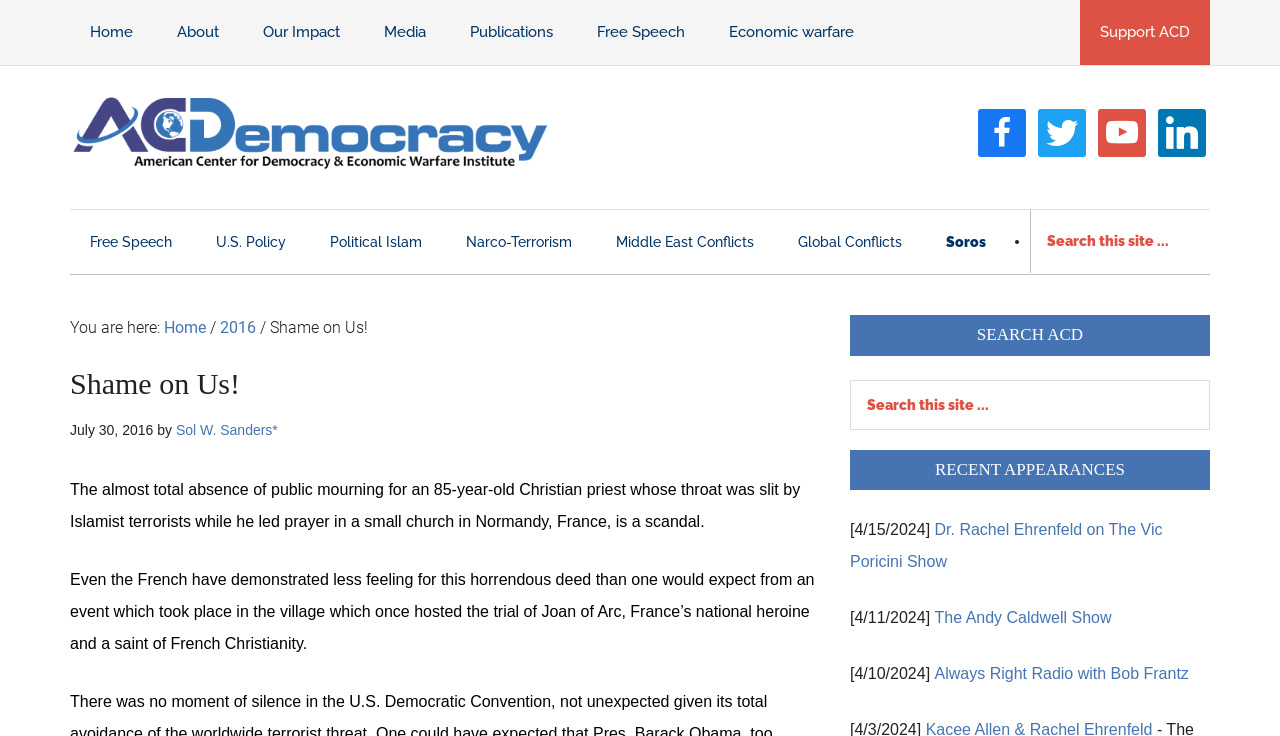Please give the bounding box coordinates of the area that should be clicked to fulfill the following instruction: "Go to Home page". The coordinates should be in the format of four float numbers from 0 to 1, i.e., [left, top, right, bottom].

[0.055, 0.0, 0.12, 0.088]